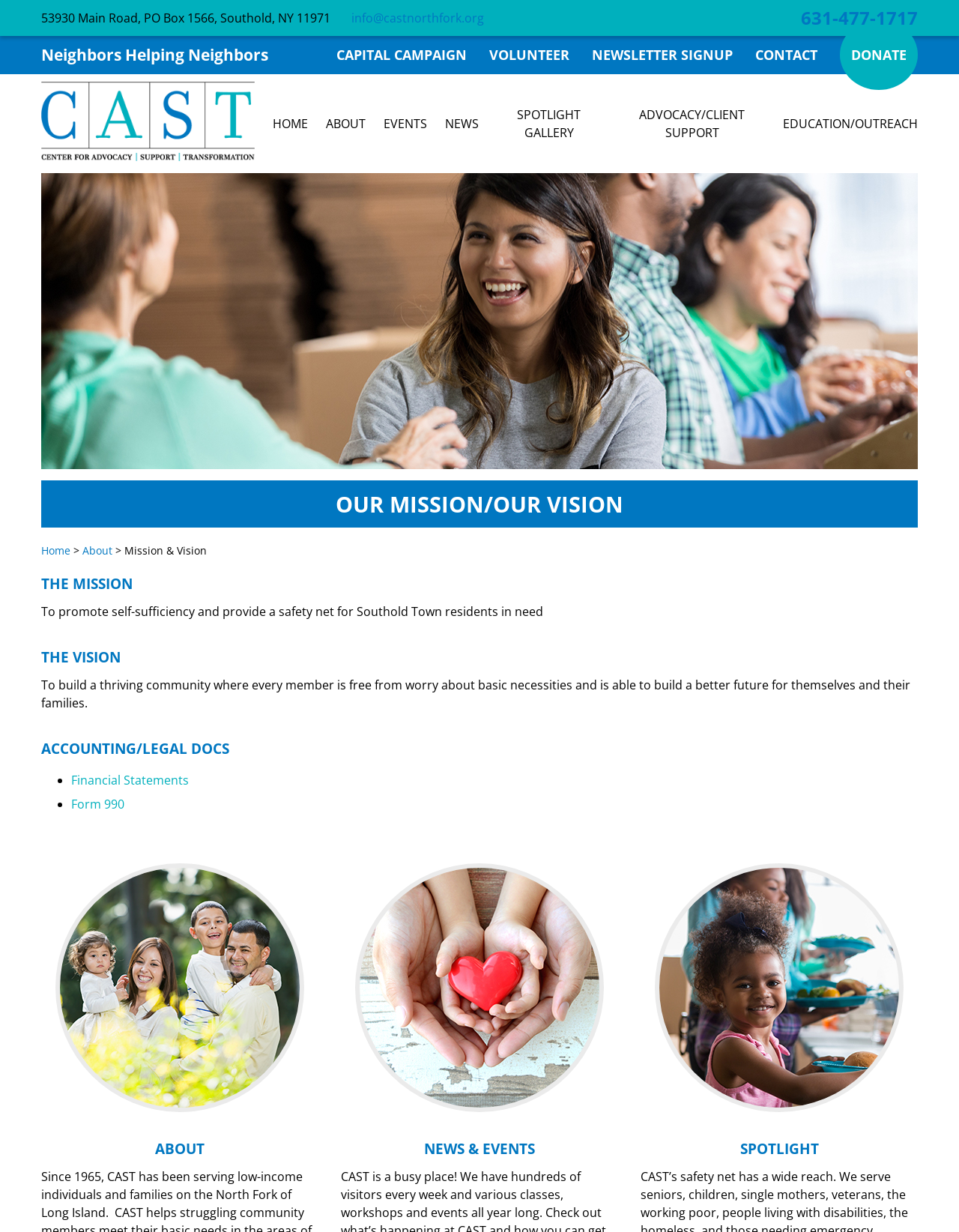Please identify the coordinates of the bounding box that should be clicked to fulfill this instruction: "Sign up for the newsletter".

[0.617, 0.037, 0.764, 0.052]